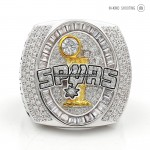Describe the image with as much detail as possible.

This exquisite ring features a striking design commemorating the San Antonio Spurs' championship victory. The ring showcases the team's name "SPURS" prominently engraved in bold letters, and includes intricate details such as the iconic NBA championship trophy and sparkling diamonds surrounding the emblem. The combination of gold accents and a silver base enhances its luxurious appeal, making it a perfect piece for collectors and fans alike. This championship ring not only represents achievement but also serves as a treasured keepsake for any Spurs enthusiast.